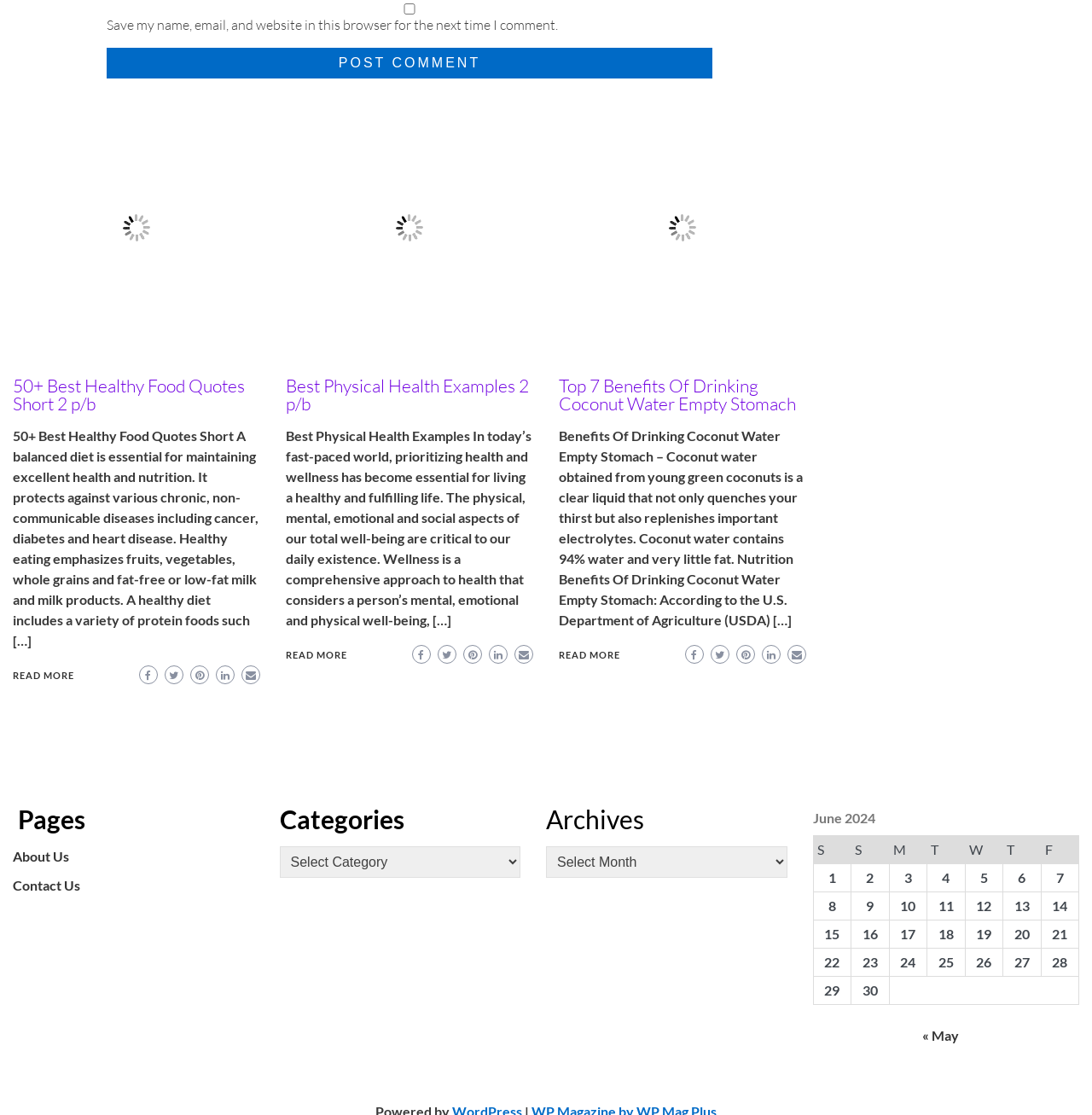Identify the bounding box coordinates of the element that should be clicked to fulfill this task: "View health and wellness quotations". The coordinates should be provided as four float numbers between 0 and 1, i.e., [left, top, right, bottom].

[0.262, 0.195, 0.488, 0.232]